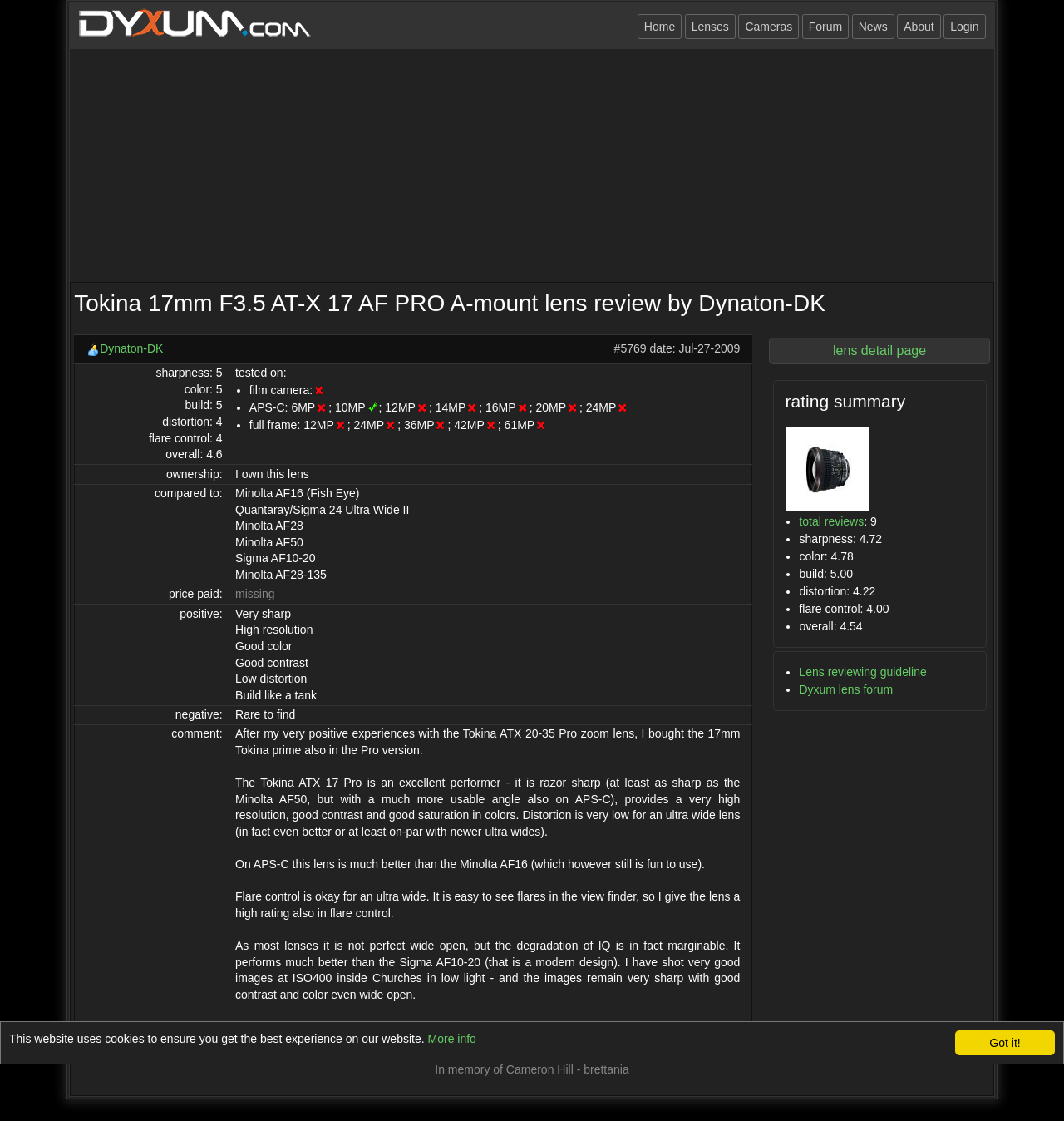Examine the image carefully and respond to the question with a detailed answer: 
What is the overall rating of this lens?

The overall rating is mentioned in the table row as 'overall: 4.6'.